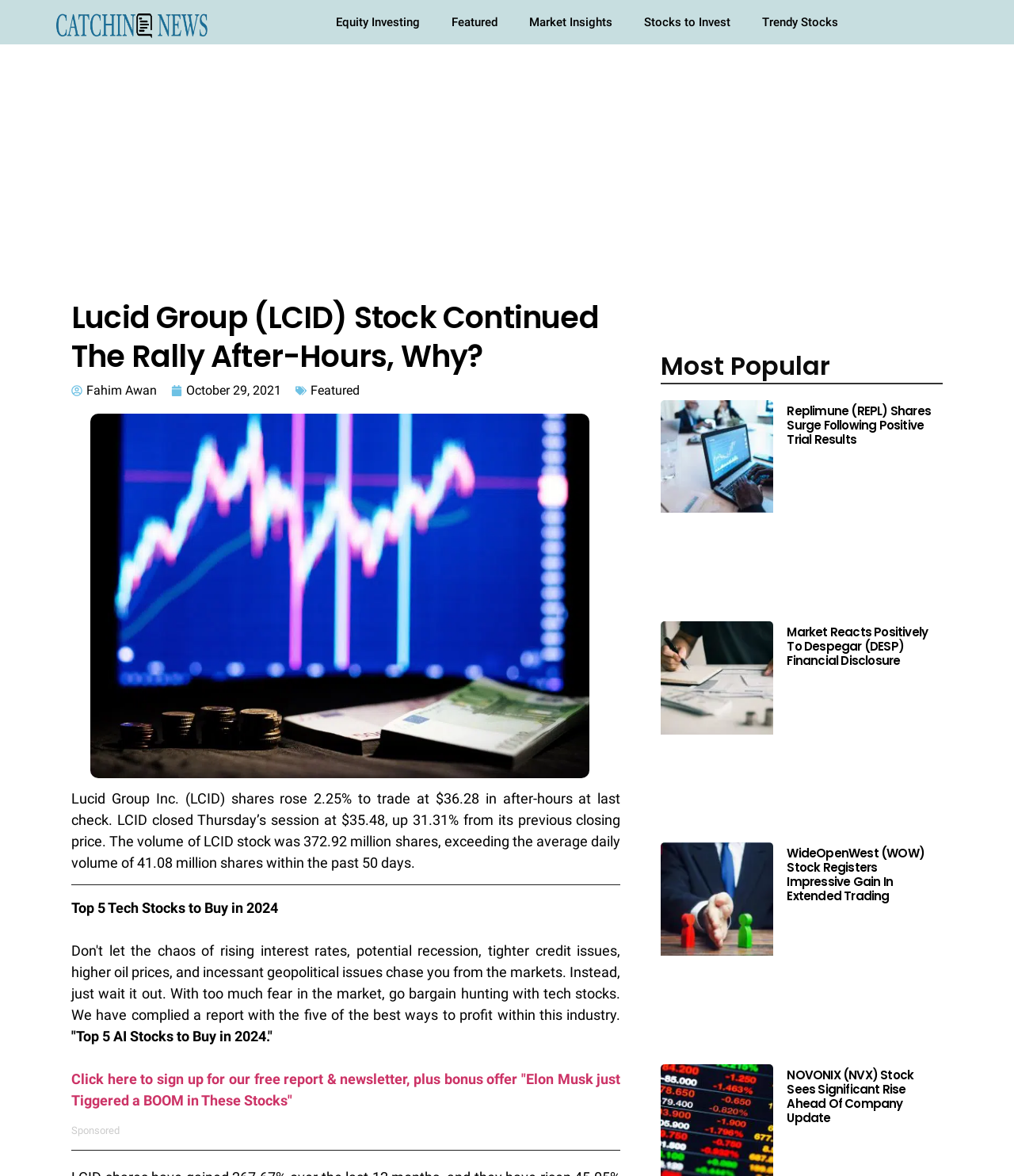Identify the webpage's primary heading and generate its text.

Lucid Group (LCID) Stock Continued The Rally After-Hours, Why?